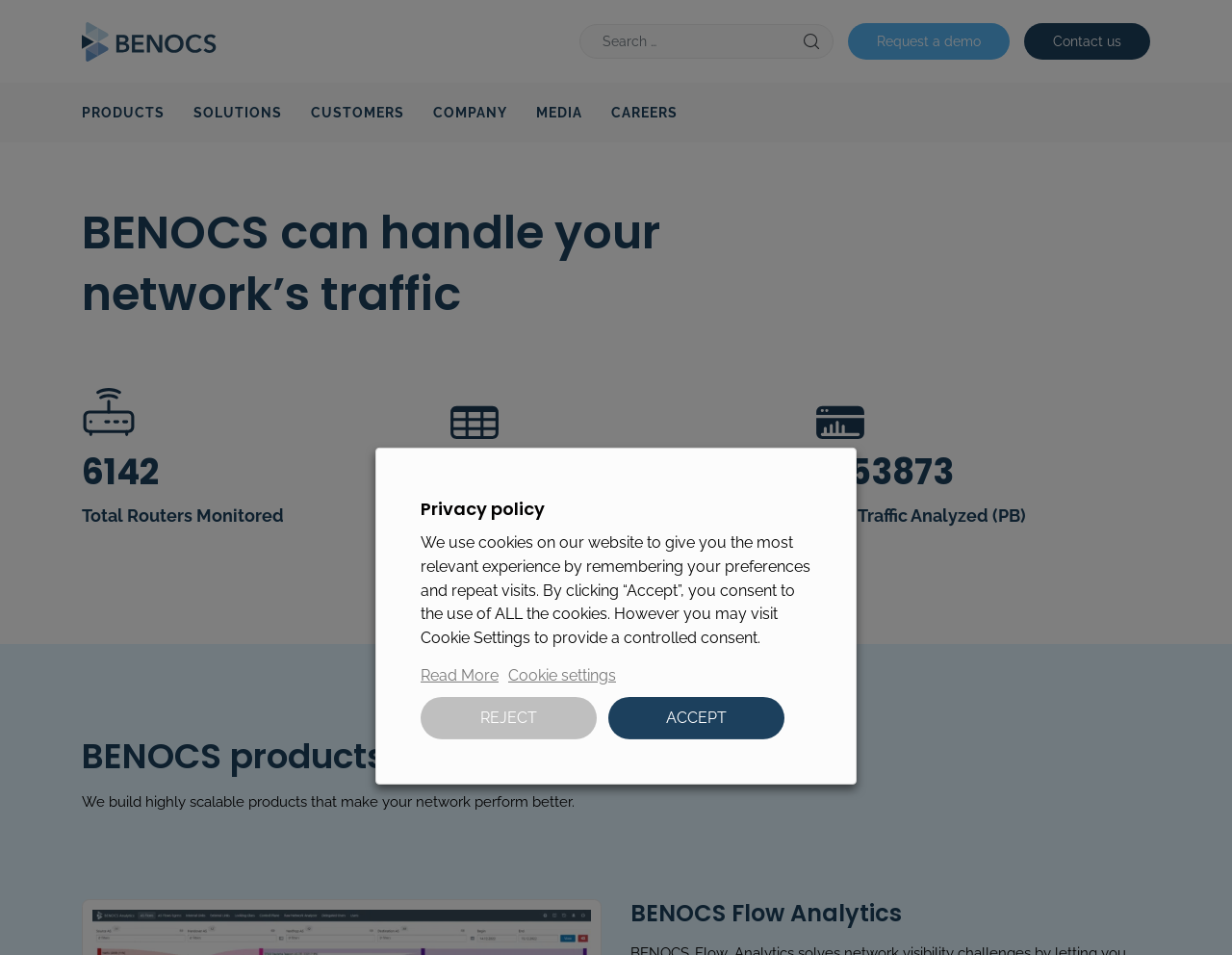What is the total traffic analyzed?
Please provide a comprehensive and detailed answer to the question.

The total traffic analyzed can be found in the section that displays statistics about the network. Specifically, it is located next to the image of a traffic icon, and the text says 'Total Traffic Analyzed (PB)'.